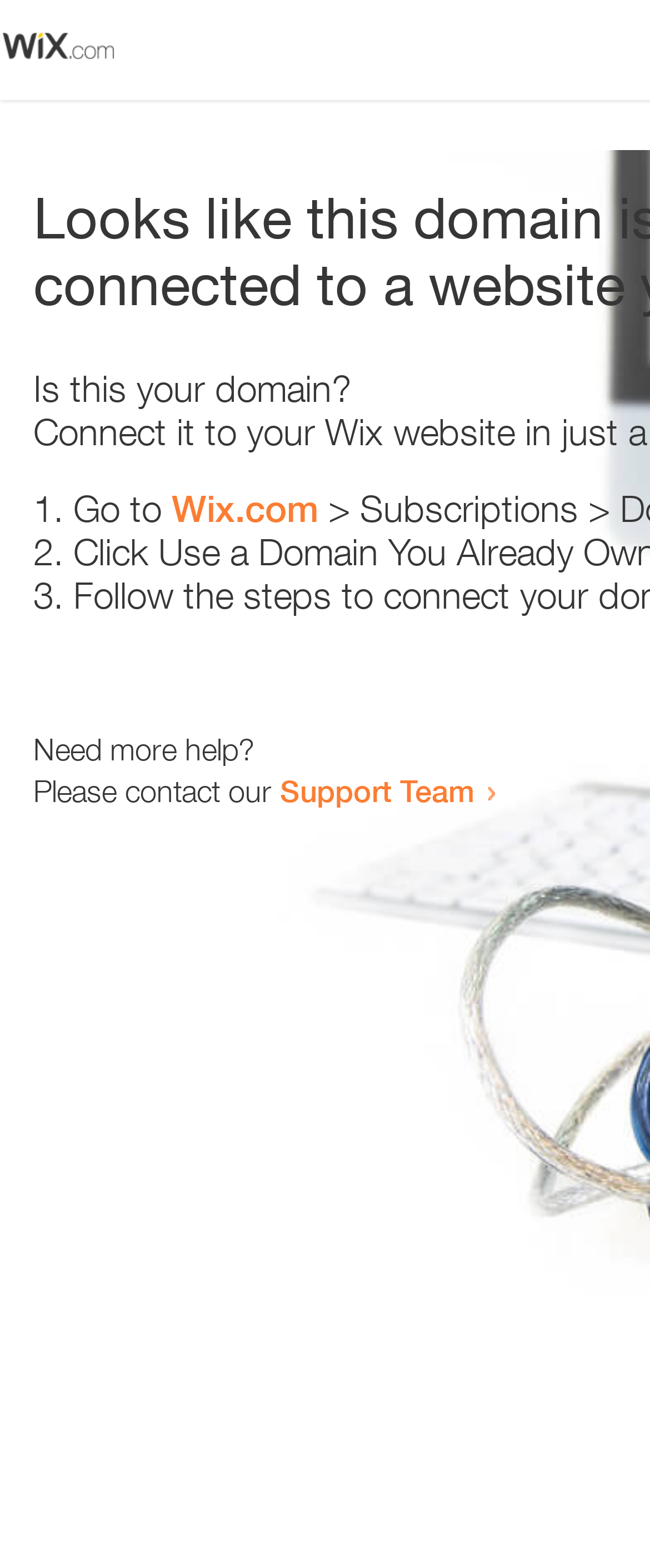What is the tone of the webpage?
Using the image as a reference, answer the question with a short word or phrase.

helpful